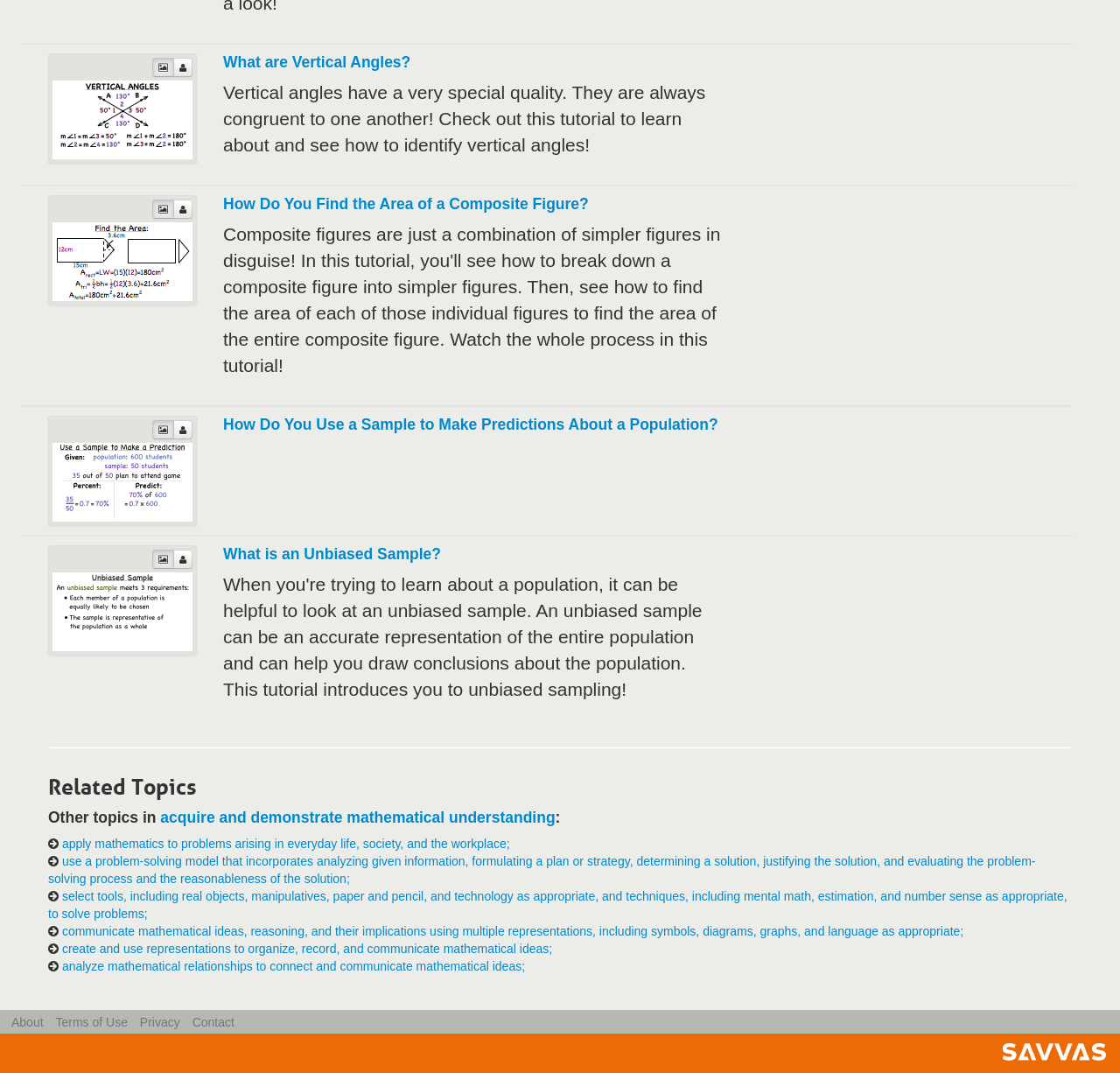Identify the bounding box coordinates of the region that needs to be clicked to carry out this instruction: "Learn about How Do You Find the Area of a Composite Figure". Provide these coordinates as four float numbers ranging from 0 to 1, i.e., [left, top, right, bottom].

[0.047, 0.235, 0.172, 0.248]